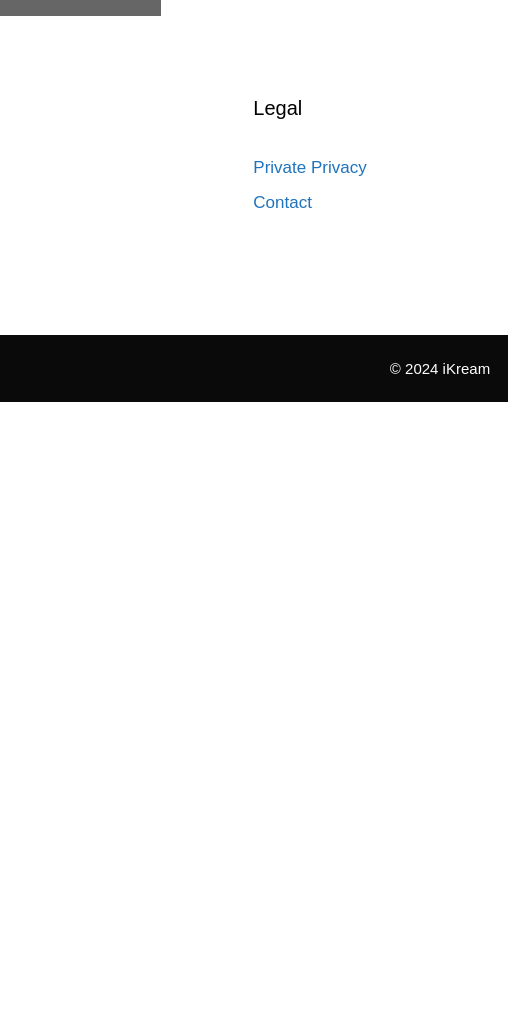Refer to the screenshot and answer the following question in detail:
What year is stated in the copyright notice?

The year stated in the copyright notice is 2024, which indicates the year of publication and reinforces a sense of professionalism and legitimacy of the website.